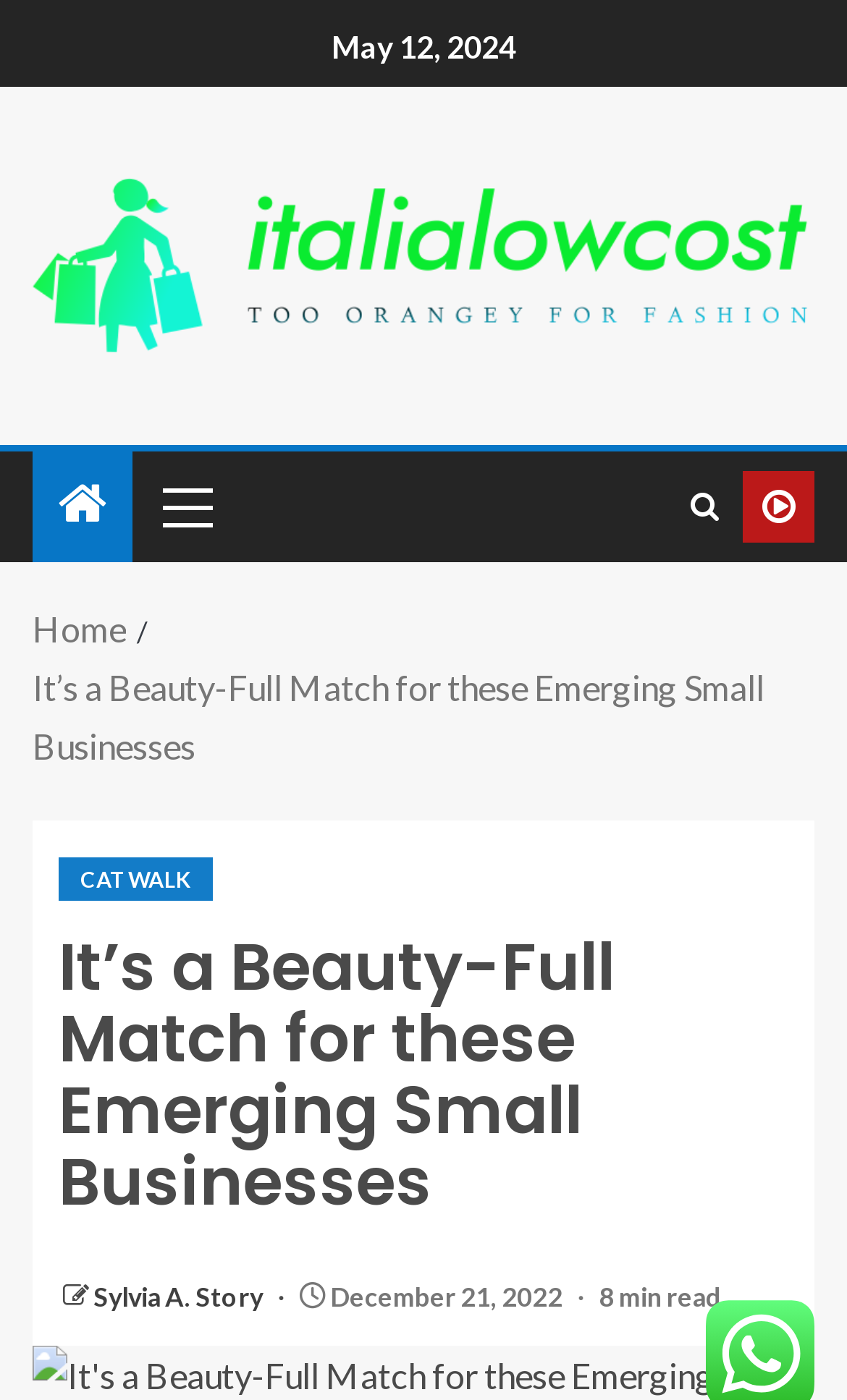Please answer the following question using a single word or phrase: 
How many links are in the primary menu?

1